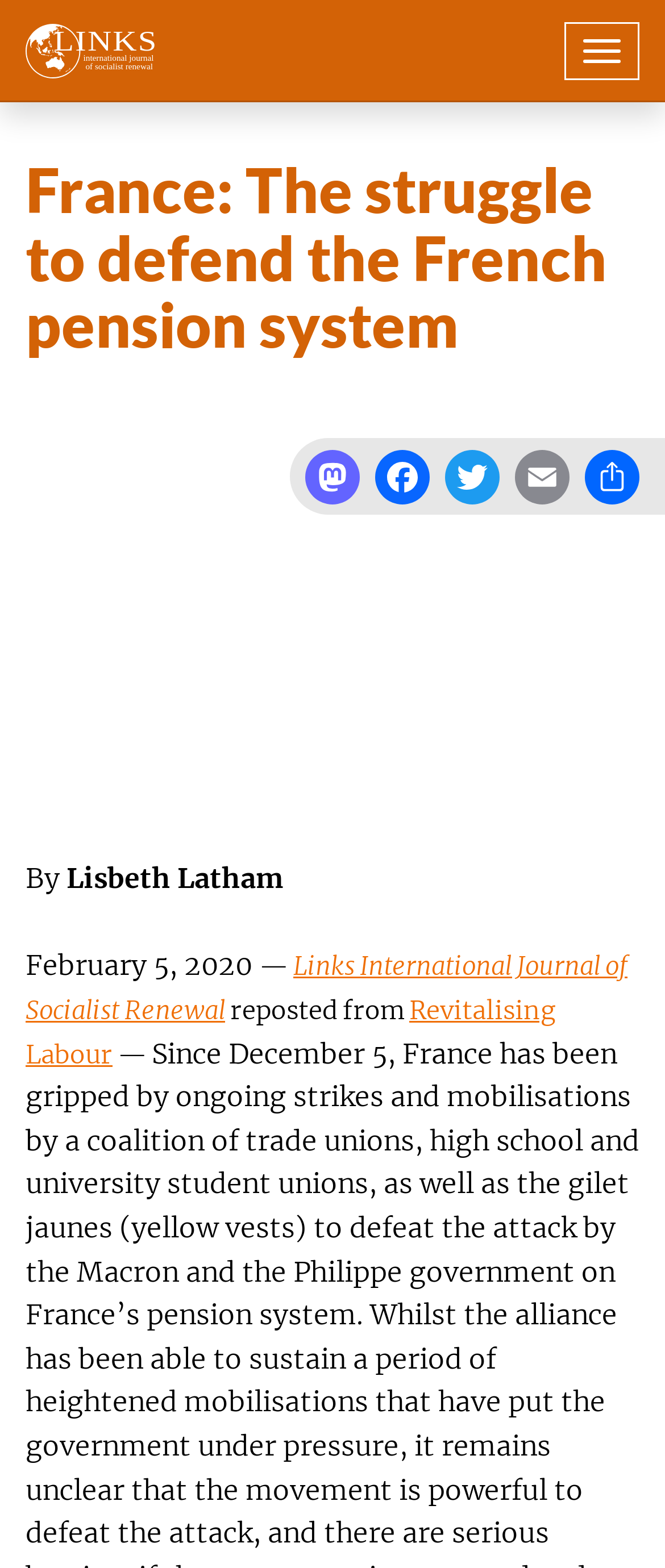Provide the bounding box coordinates of the HTML element described by the text: "Twitter".

[0.646, 0.287, 0.751, 0.322]